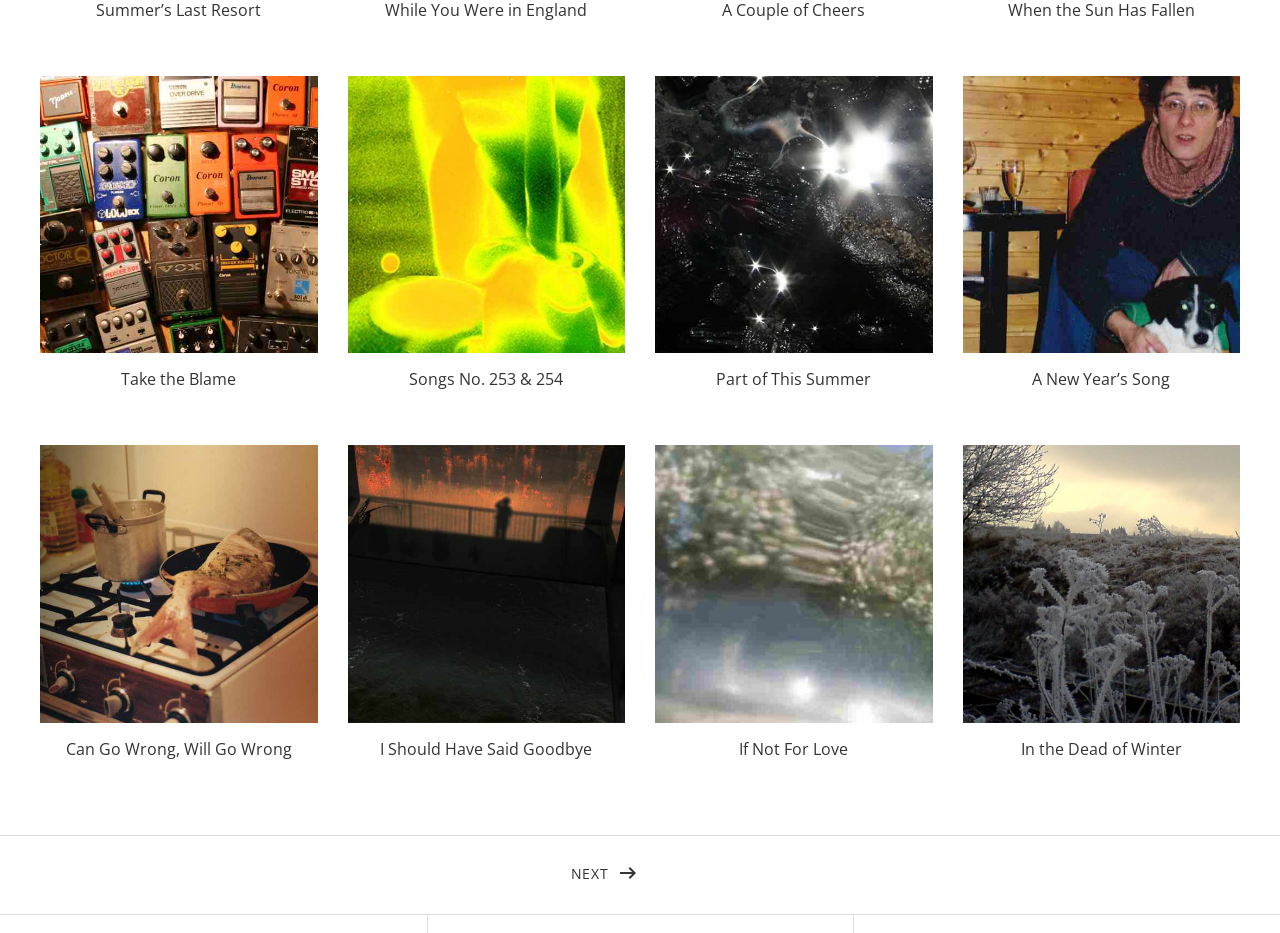What is the author's name? Refer to the image and provide a one-word or short phrase answer.

Paul Gless